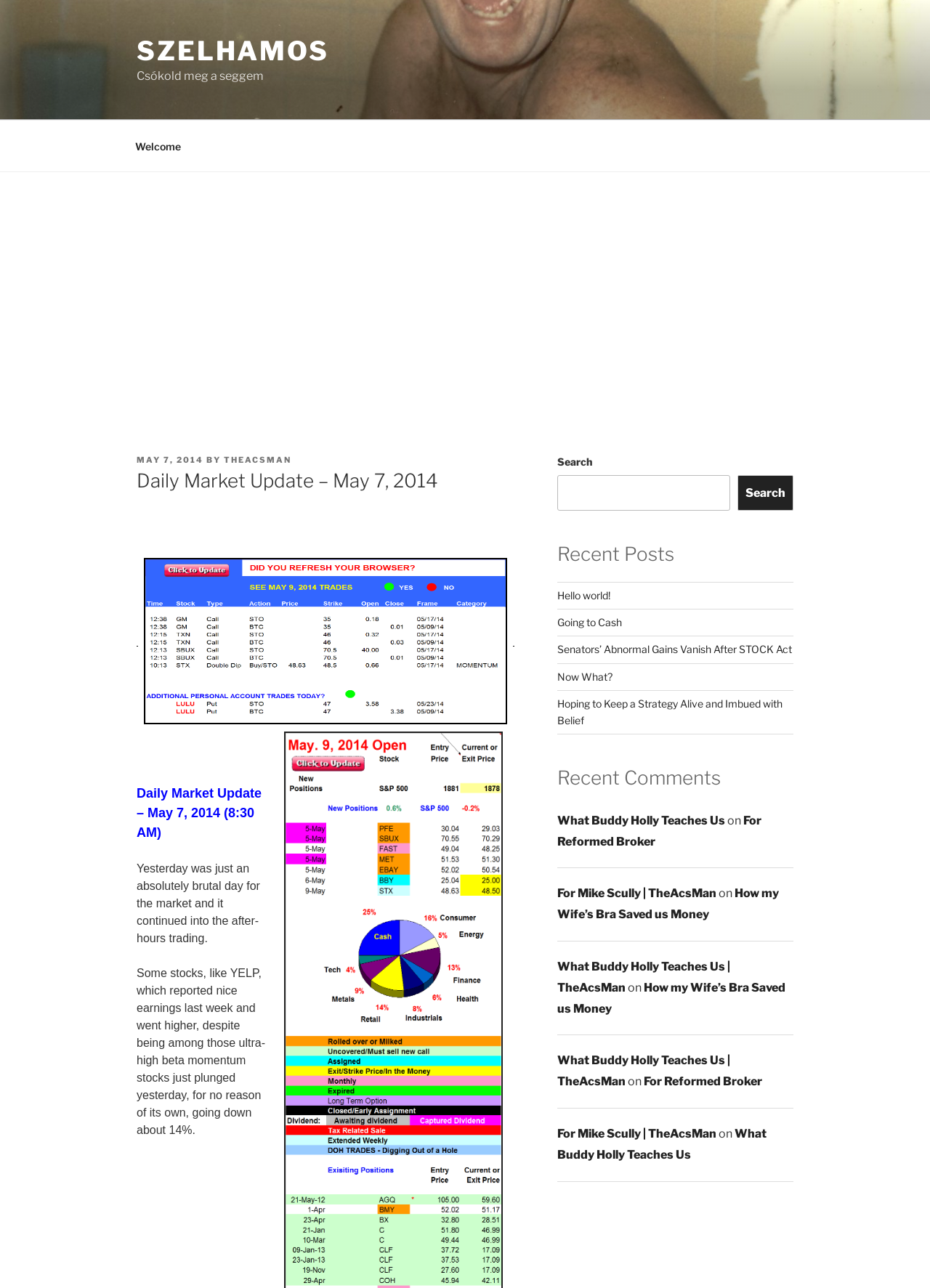Please give a succinct answer to the question in one word or phrase:
What is the date of the daily market update?

May 7, 2014